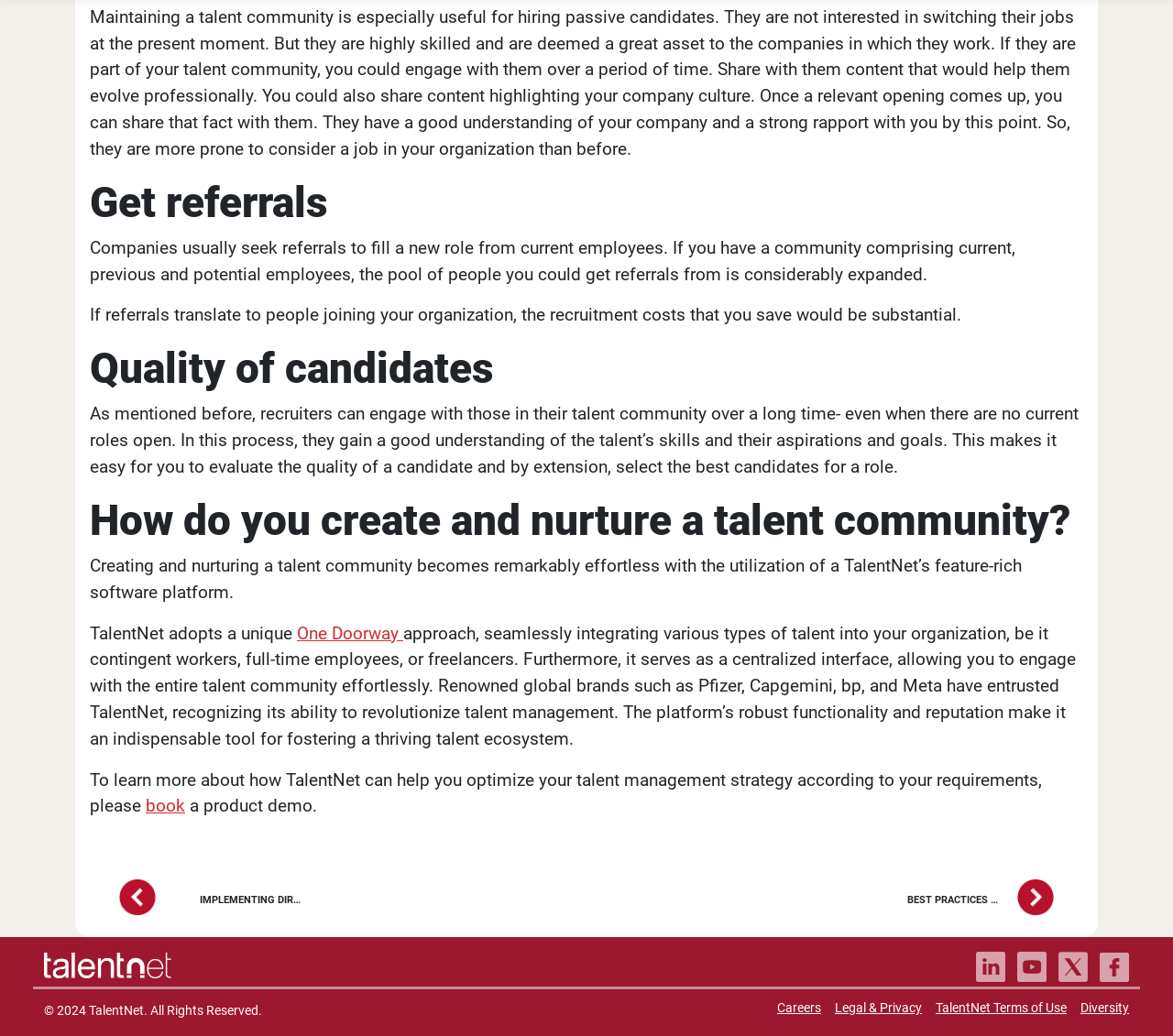Identify the bounding box coordinates for the UI element described as follows: aria-label="link text - new window". Use the format (top-left x, top-left y, bottom-right x, bottom-right y) and ensure all values are floating point numbers between 0 and 1.

[0.938, 0.925, 0.962, 0.94]